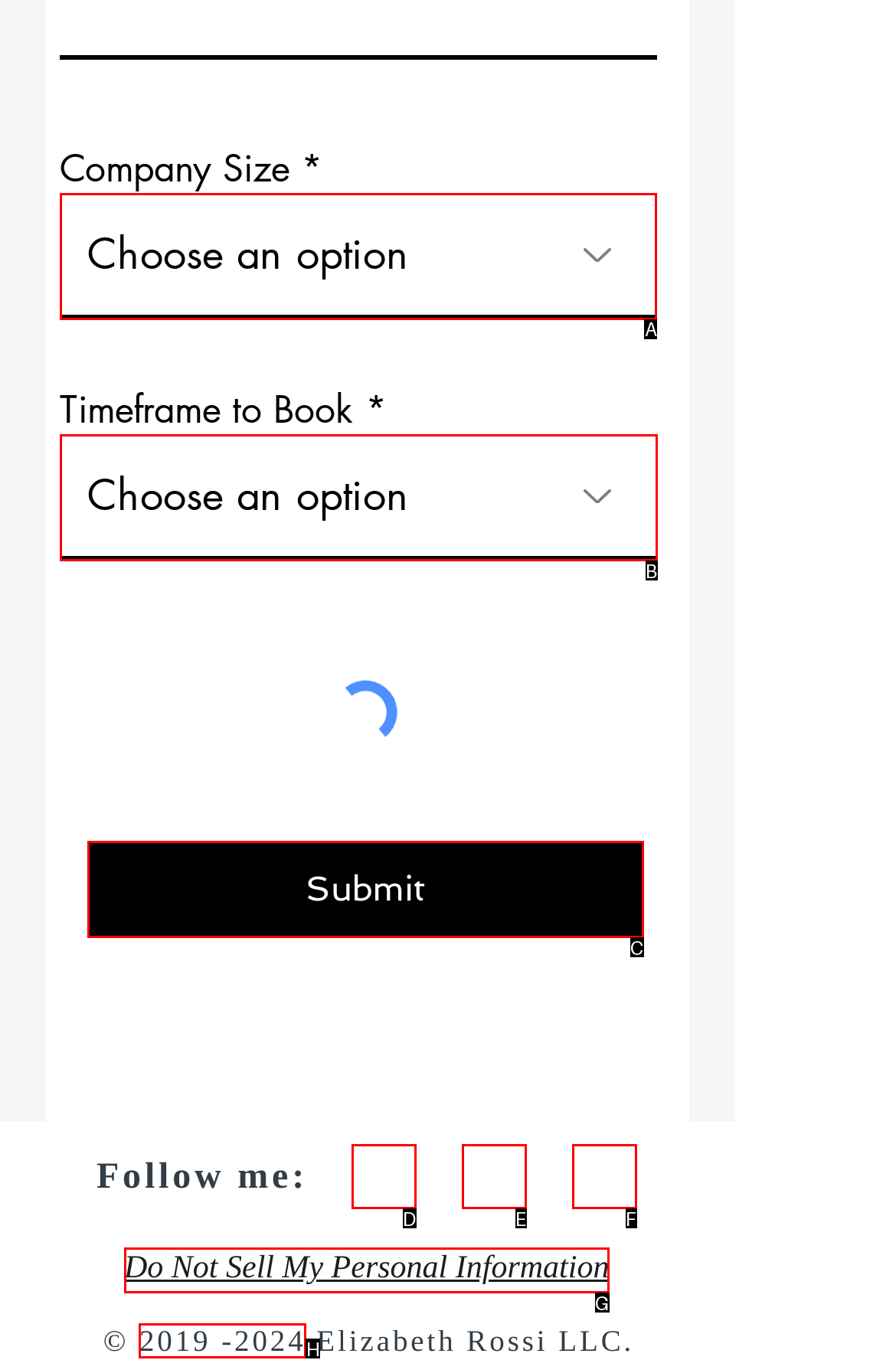Which lettered option should be clicked to perform the following task: Select company size
Respond with the letter of the appropriate option.

A